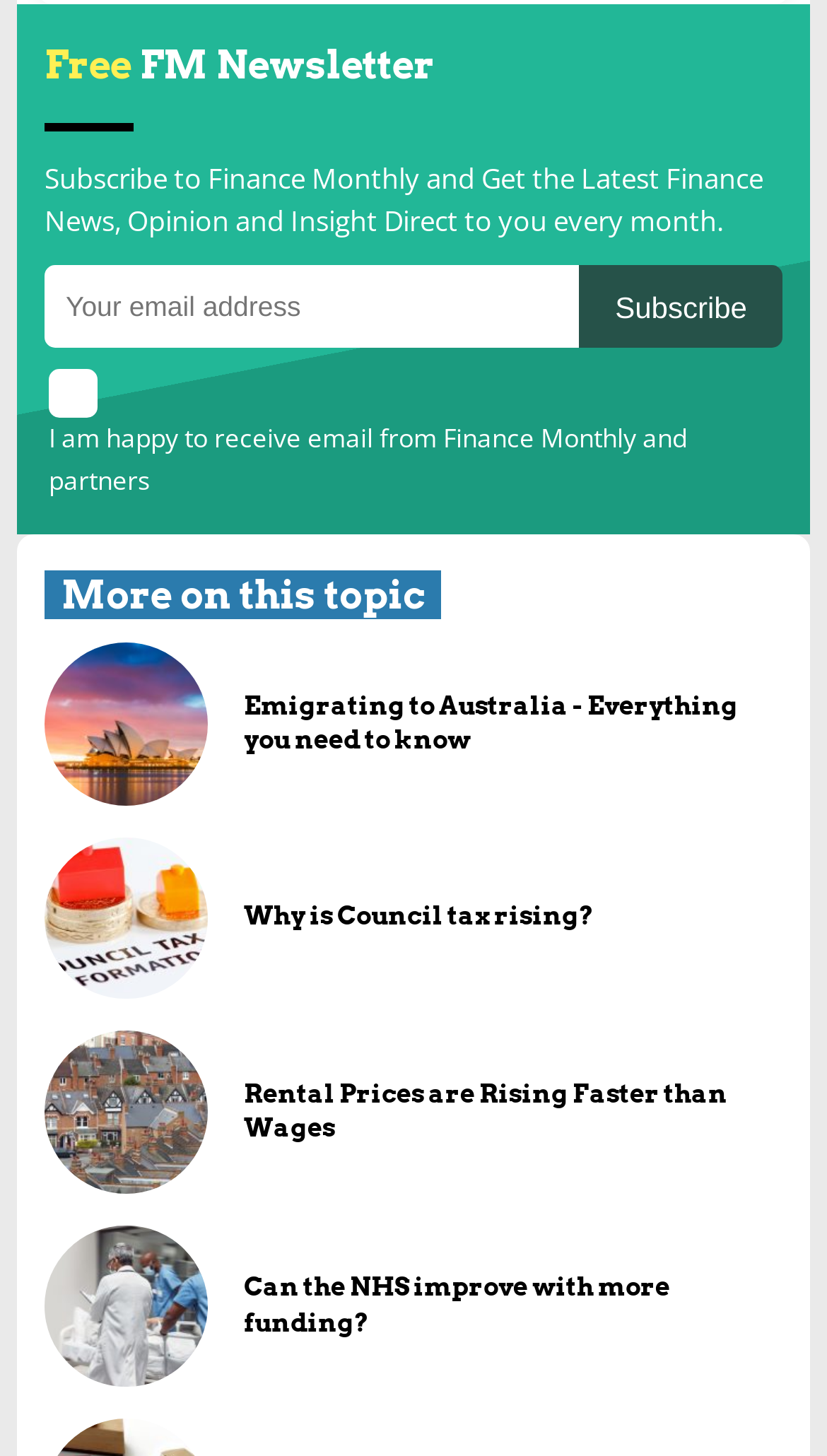What is the checkbox for?
Based on the image, answer the question with a single word or brief phrase.

Receiving email from partners